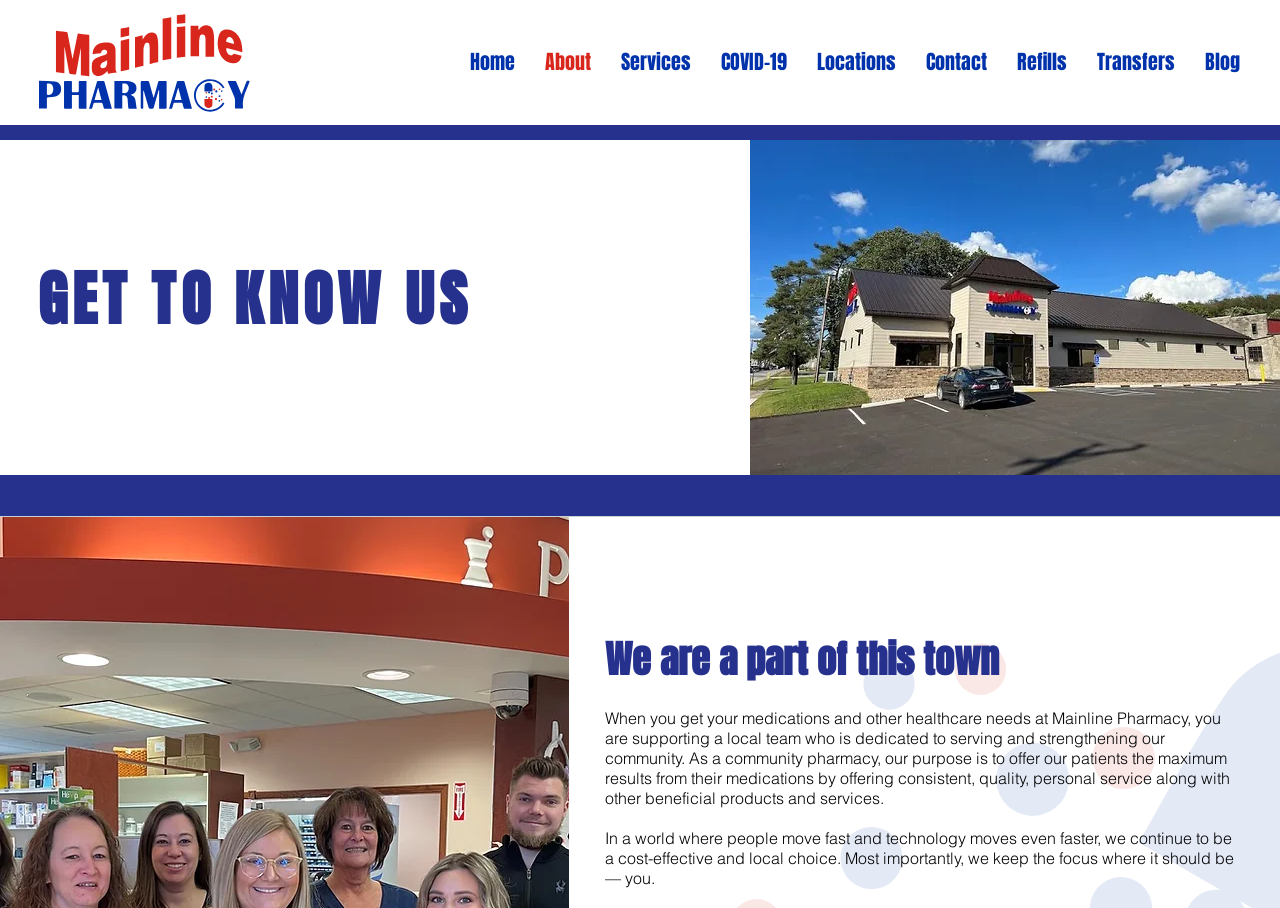Can you show the bounding box coordinates of the region to click on to complete the task described in the instruction: "Browse the 'Business' category"?

None